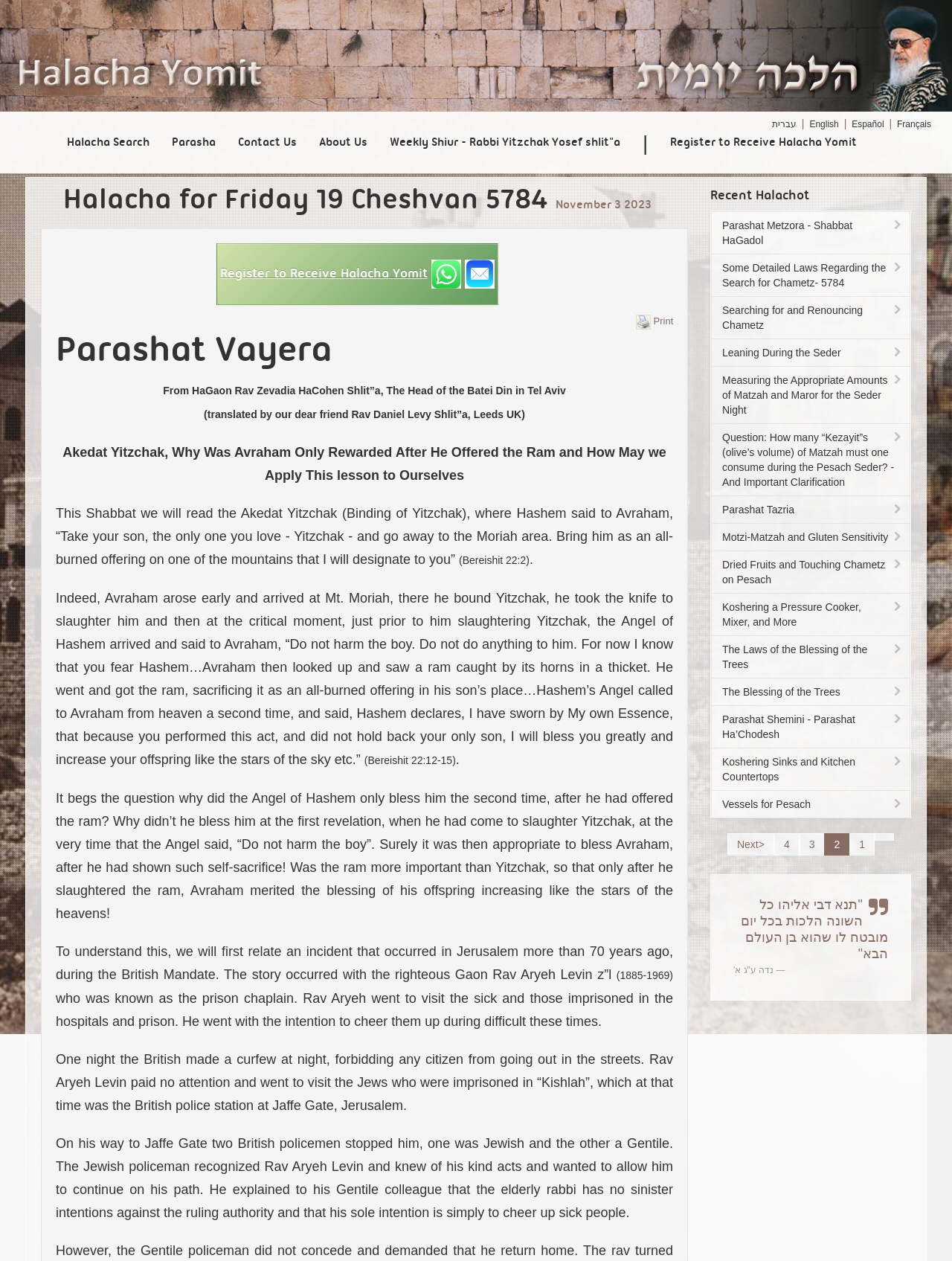Write an elaborate caption that captures the essence of the webpage.

This webpage is dedicated to providing daily halacha, or Jewish law, based on the rulings of Maran Rabbeinu Ovadia Yosef. The page is divided into several sections. At the top, there are links to various pages, including "Halacha Search", "Parasha", "Contact Us", and "About Us". 

Below these links, there is a heading that reads "Halacha for Friday 19 Cheshvan 5784 November 3 2023". This is followed by a table with a button to register to receive halacha yomit, or daily Jewish law. 

The main content of the page is a lengthy article discussing the Akedat Yitzchak, or the binding of Isaac, and its relevance to Jewish law. The article is divided into several paragraphs, with headings and subheadings. There are also references to biblical verses and quotes from Jewish scholars. 

On the right side of the page, there is a section titled "Recent Halachot", which lists links to various articles on Jewish law, including topics such as searching for chametz, leaning during the Seder, and koshering vessels for Passover. 

At the bottom of the page, there are links to navigate to other pages, including a "Next" button and numbered links to specific pages. There is also a blockquote with a quote from the Talmud and a reference to a biblical verse.